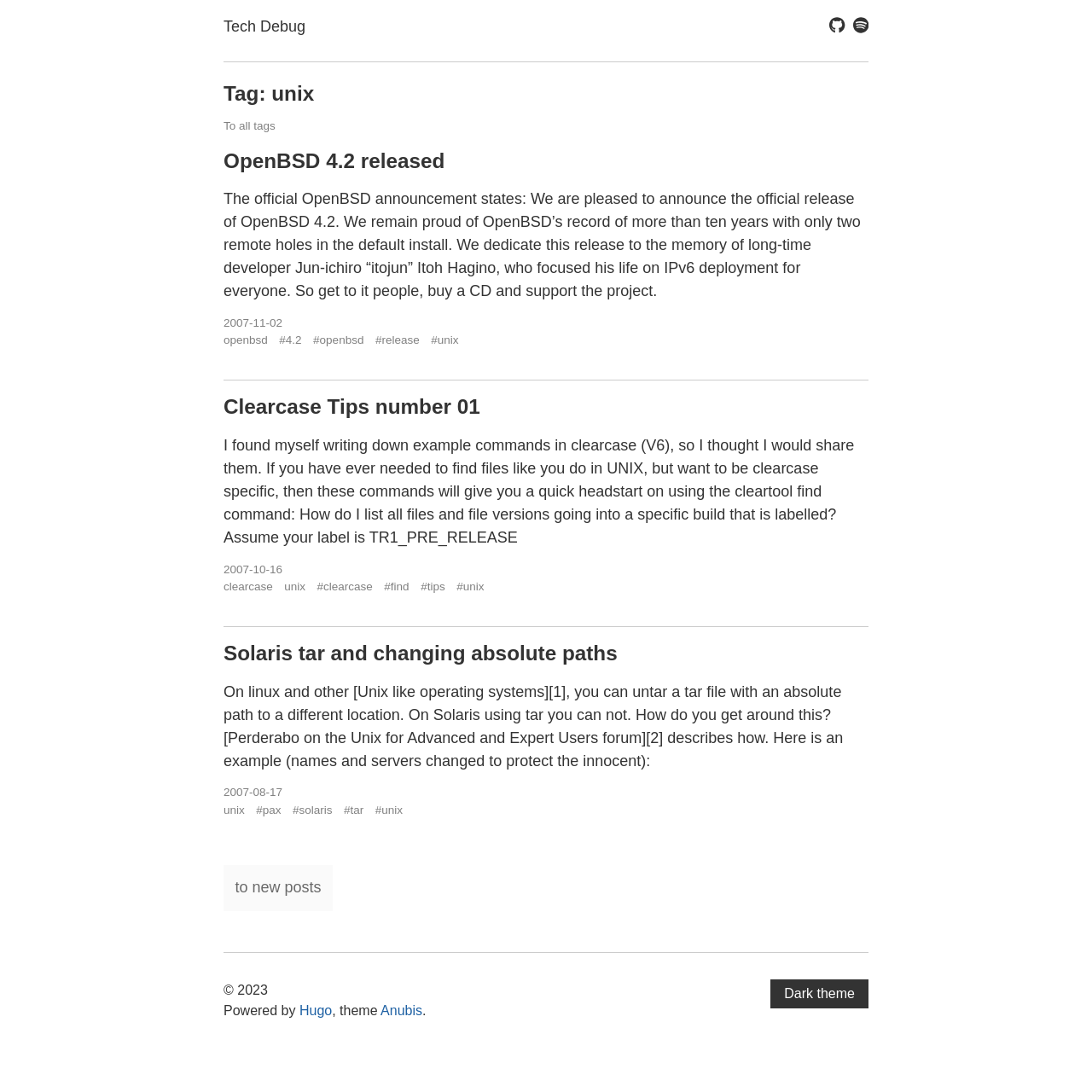Determine the bounding box coordinates of the element's region needed to click to follow the instruction: "Click on the Github link". Provide these coordinates as four float numbers between 0 and 1, formatted as [left, top, right, bottom].

[0.76, 0.016, 0.774, 0.033]